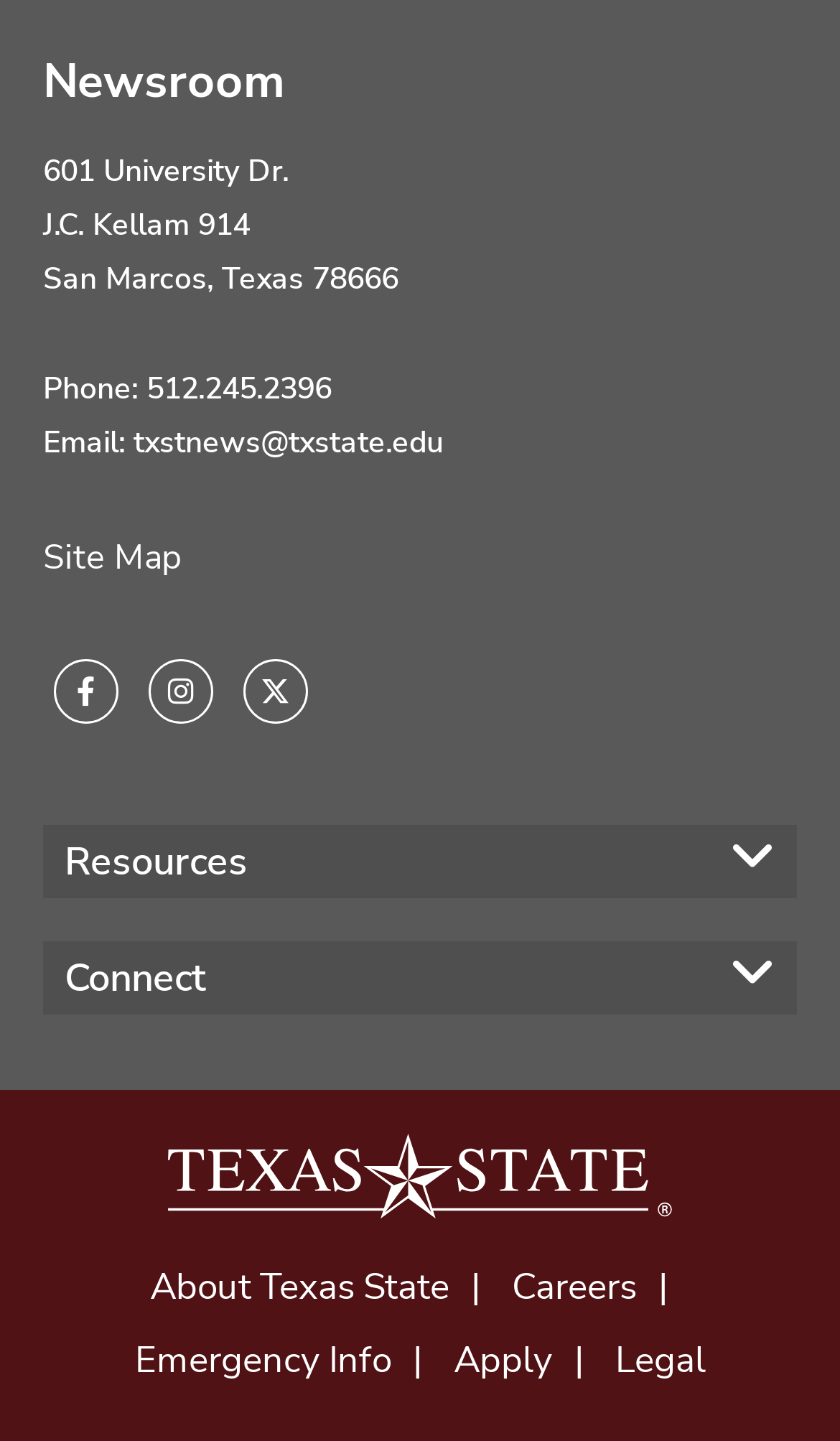What is the university's phone number?
Using the information from the image, give a concise answer in one word or a short phrase.

512.245.2396